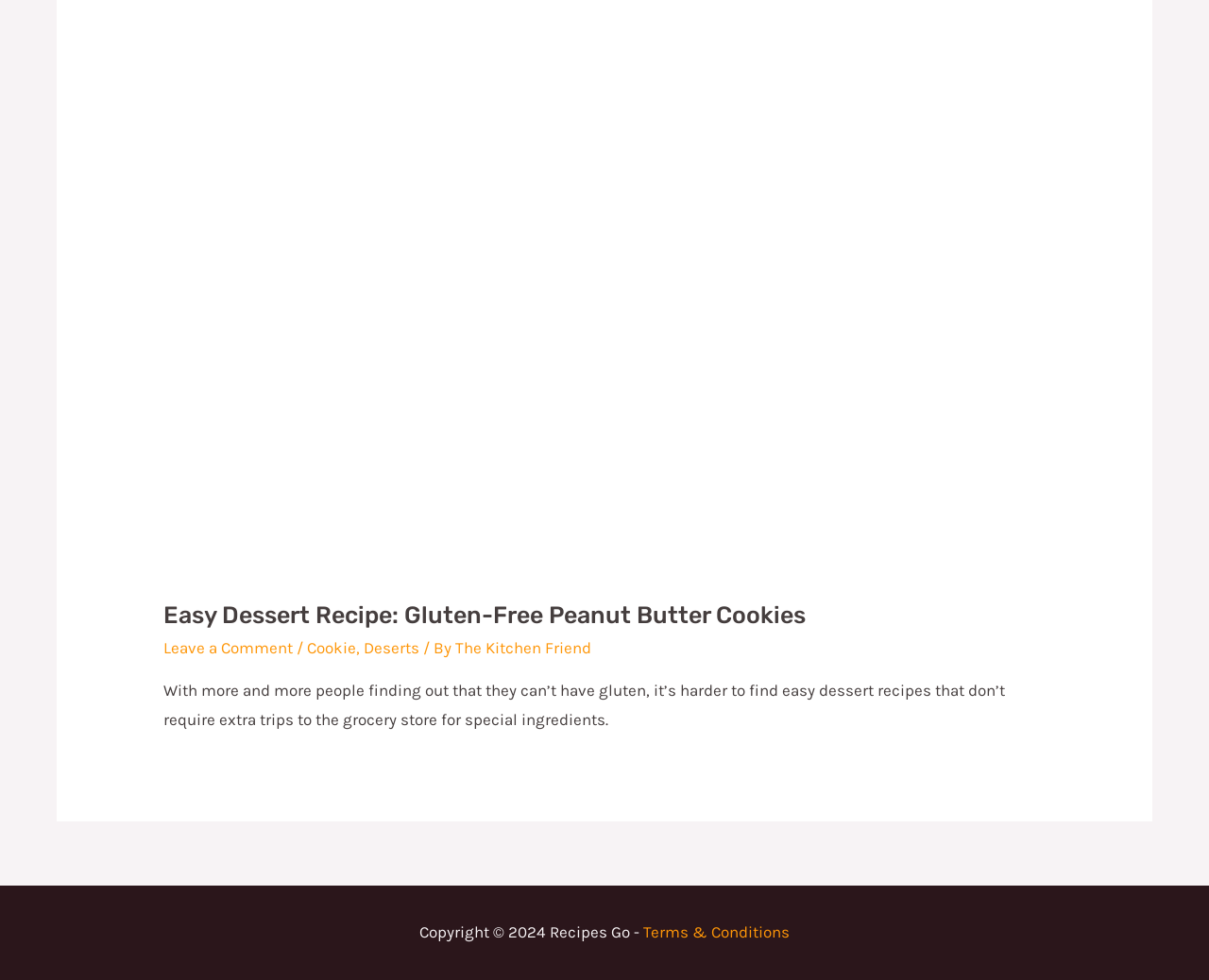What type of cookies is the recipe for?
Answer the question with as much detail as you can, using the image as a reference.

The answer can be found in the heading element which says 'Easy Dessert Recipe: Gluten-Free Peanut Butter Cookies'. This indicates that the recipe is for peanut butter cookies.